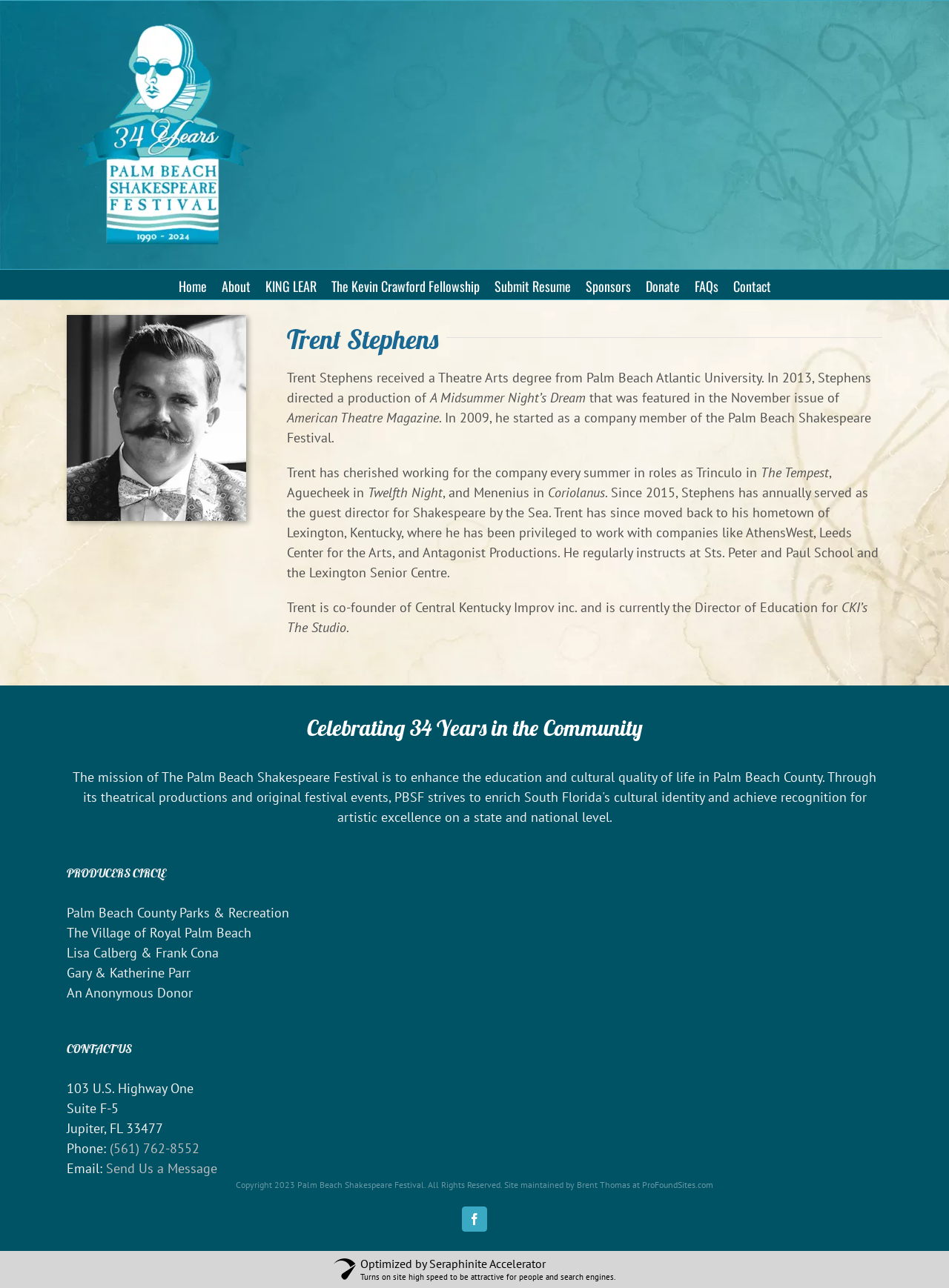Can you specify the bounding box coordinates of the area that needs to be clicked to fulfill the following instruction: "Contact the Palm Beach Shakespeare Festival"?

[0.772, 0.209, 0.812, 0.232]